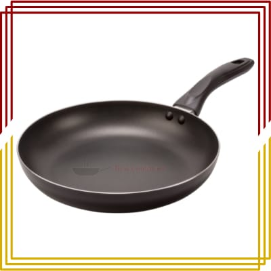Provide a brief response to the question using a single word or phrase: 
What is the purpose of the curved sides?

Preventing spilling